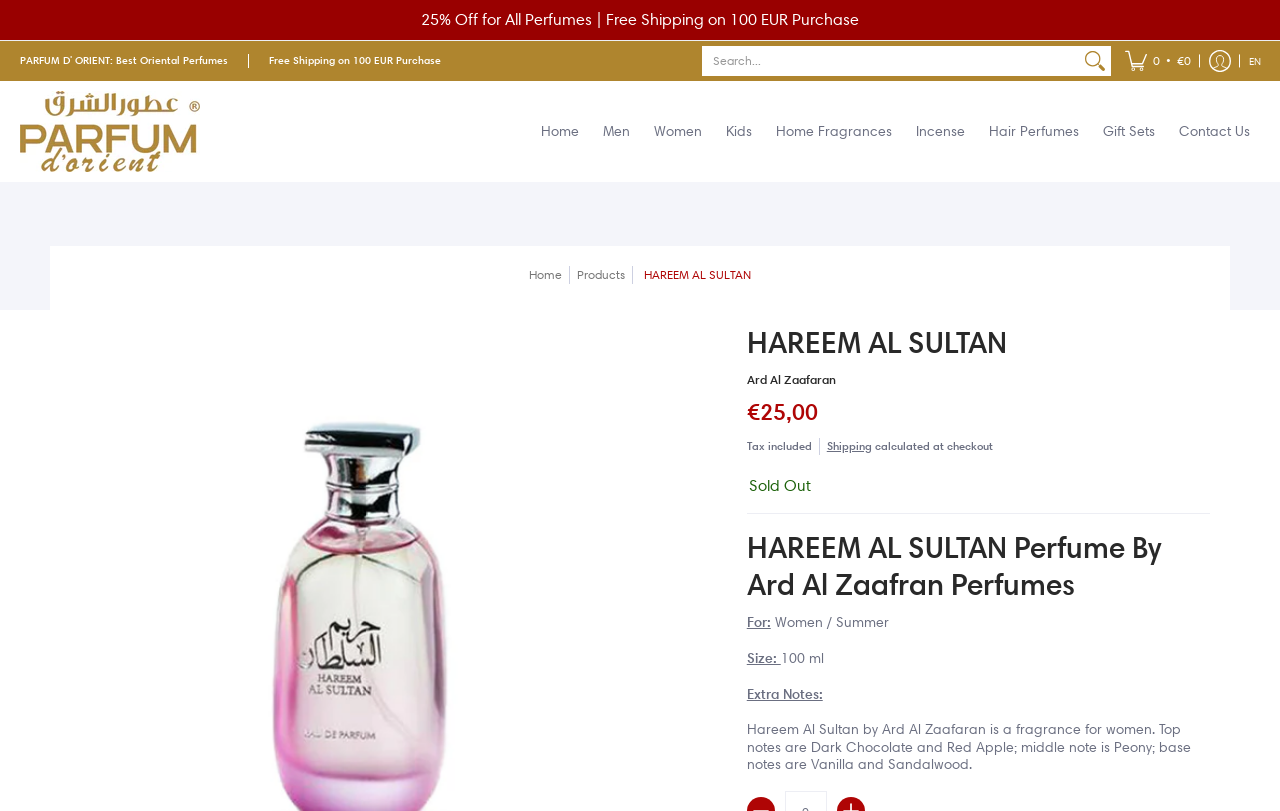Please provide a one-word or short phrase answer to the question:
What is the brand of the HAREEM AL SULTAN perfume?

Ard Al Zaafaran